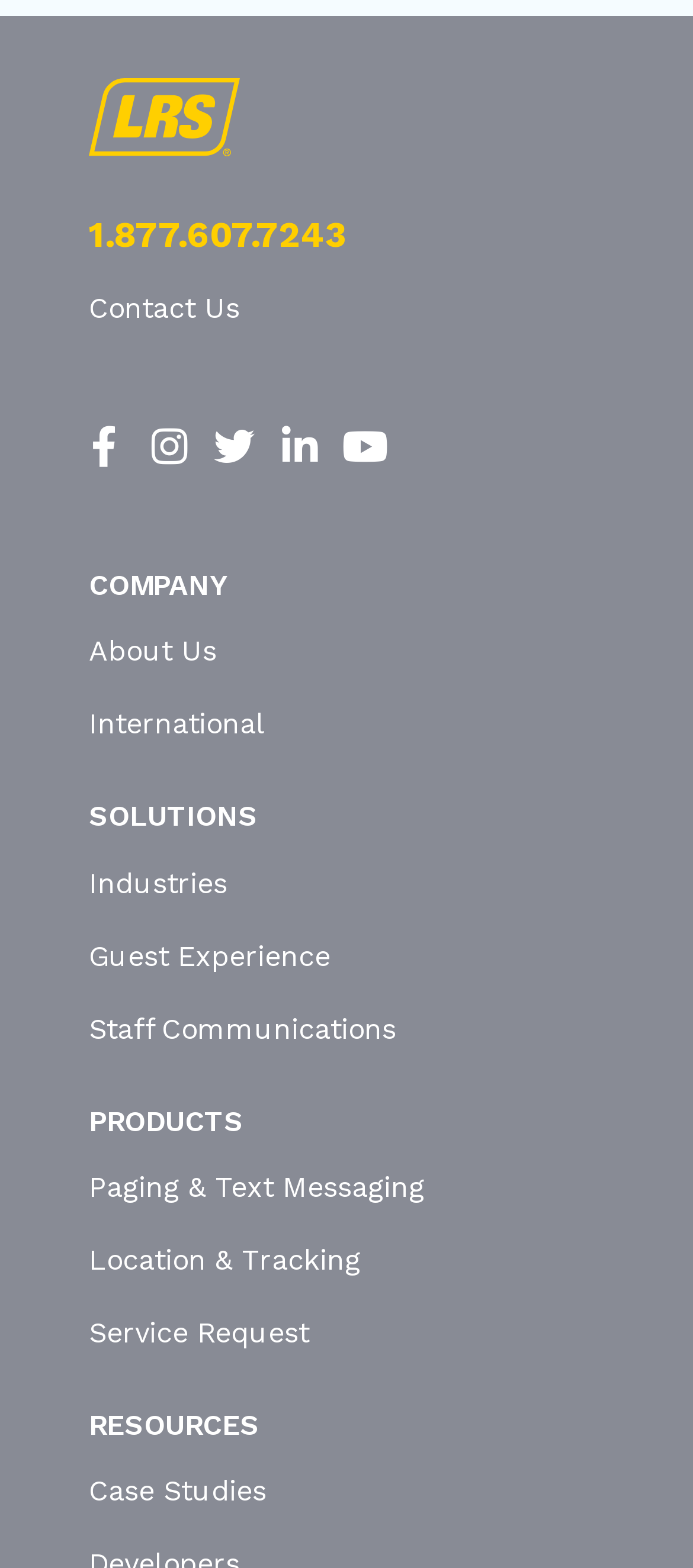How many resources are listed?
Using the image, answer in one word or phrase.

1